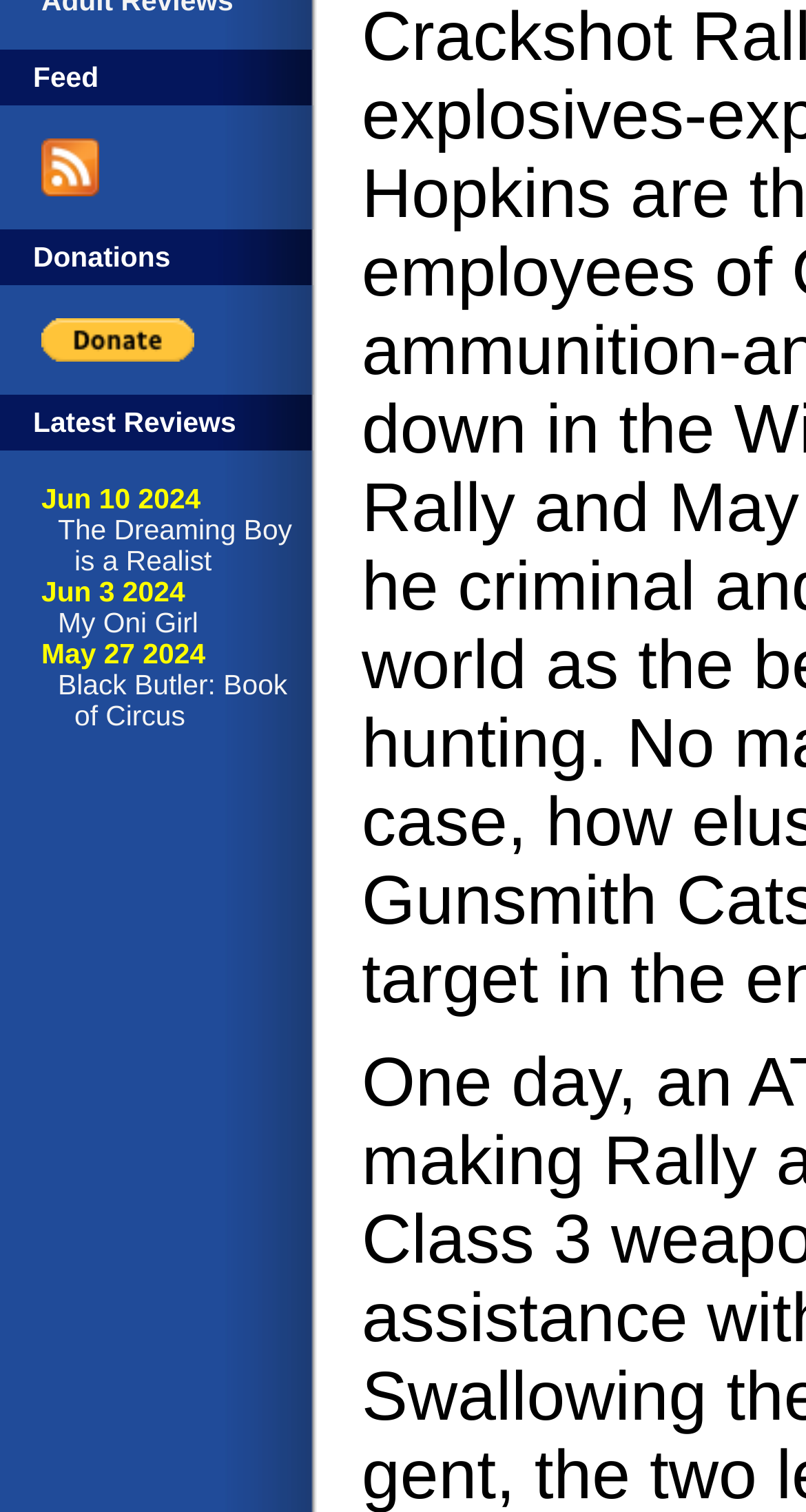Given the element description: "My Oni Girl", predict the bounding box coordinates of the UI element it refers to, using four float numbers between 0 and 1, i.e., [left, top, right, bottom].

[0.072, 0.402, 0.246, 0.422]